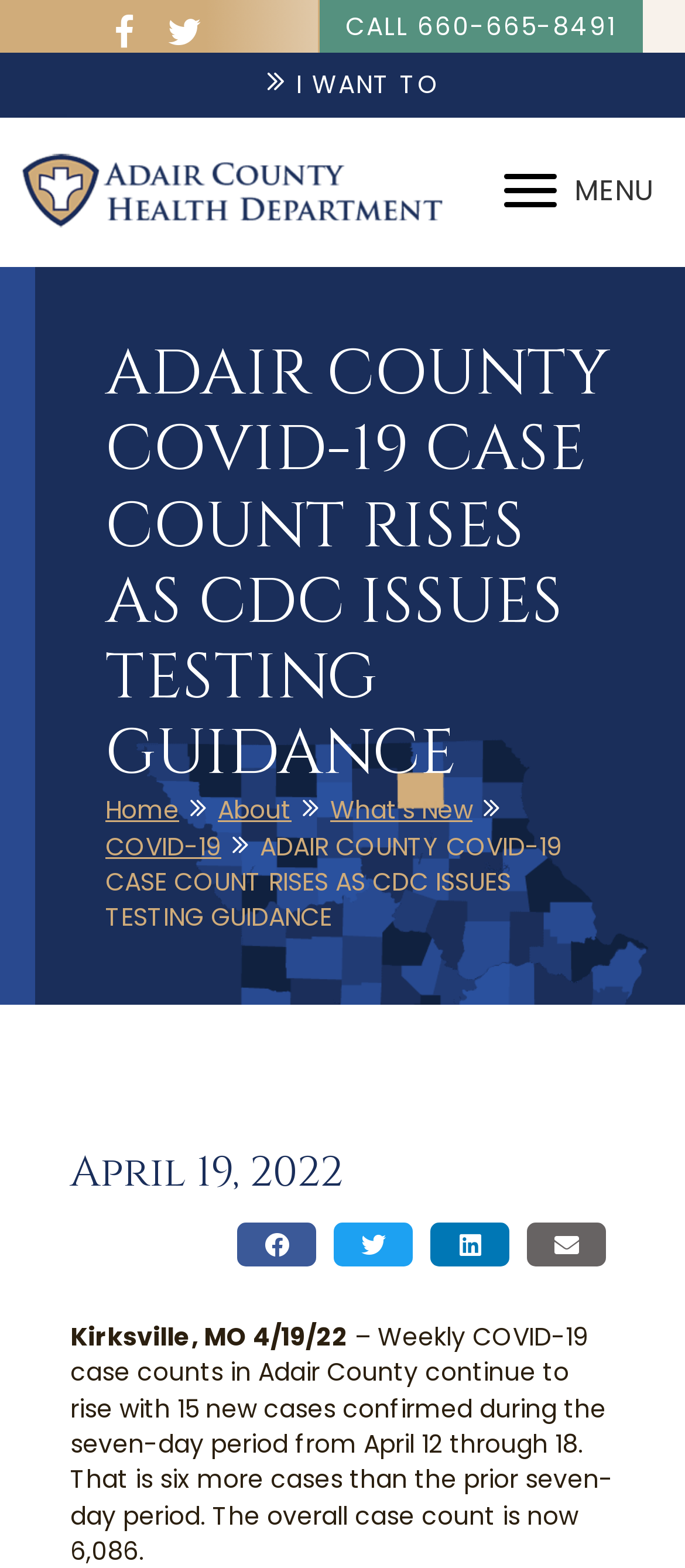Please identify the bounding box coordinates of the clickable region that I should interact with to perform the following instruction: "Open MENU". The coordinates should be expressed as four float numbers between 0 and 1, i.e., [left, top, right, bottom].

[0.715, 0.103, 0.974, 0.142]